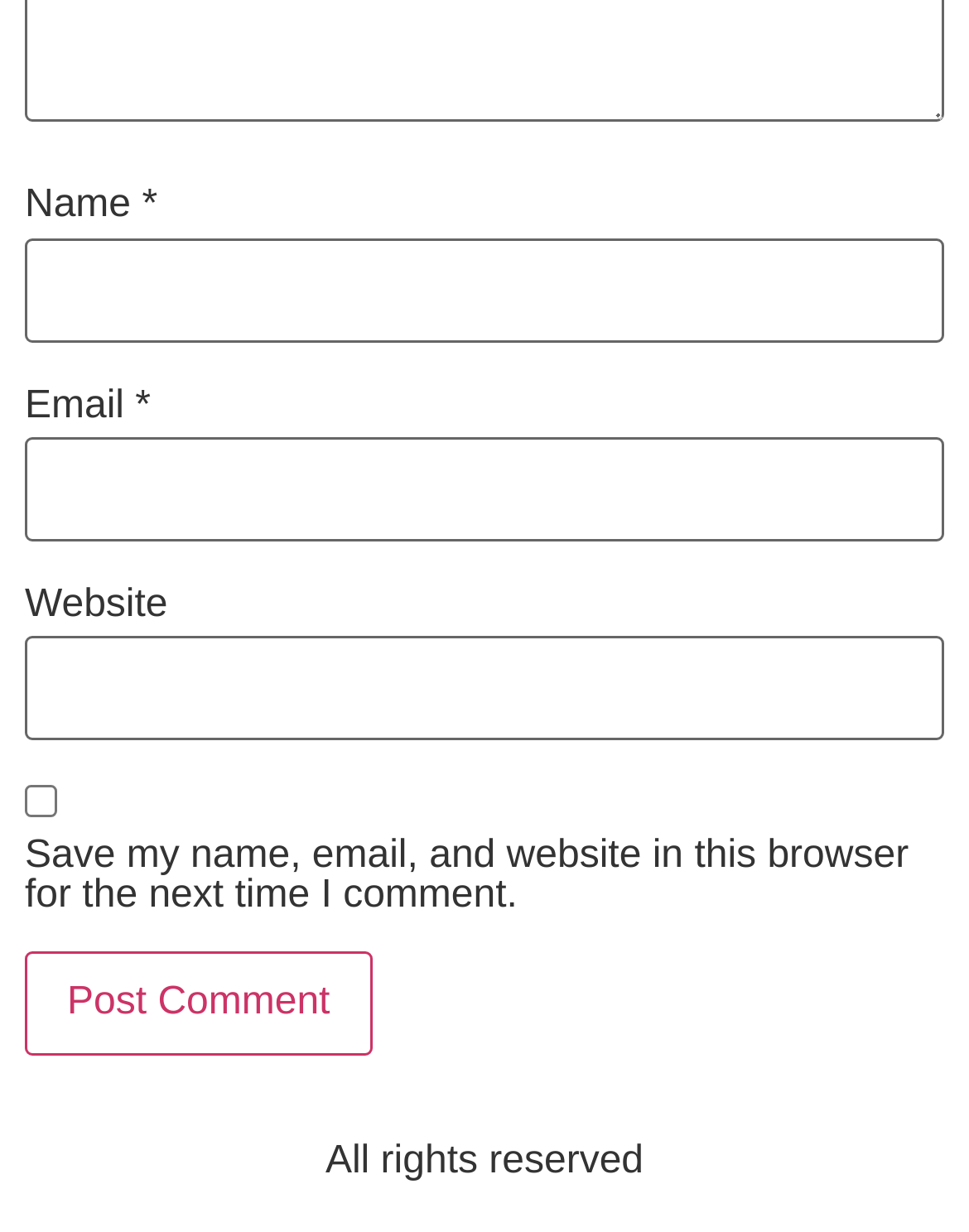From the screenshot, find the bounding box of the UI element matching this description: "name="submit" value="Post Comment"". Supply the bounding box coordinates in the form [left, top, right, bottom], each a float between 0 and 1.

[0.026, 0.773, 0.384, 0.857]